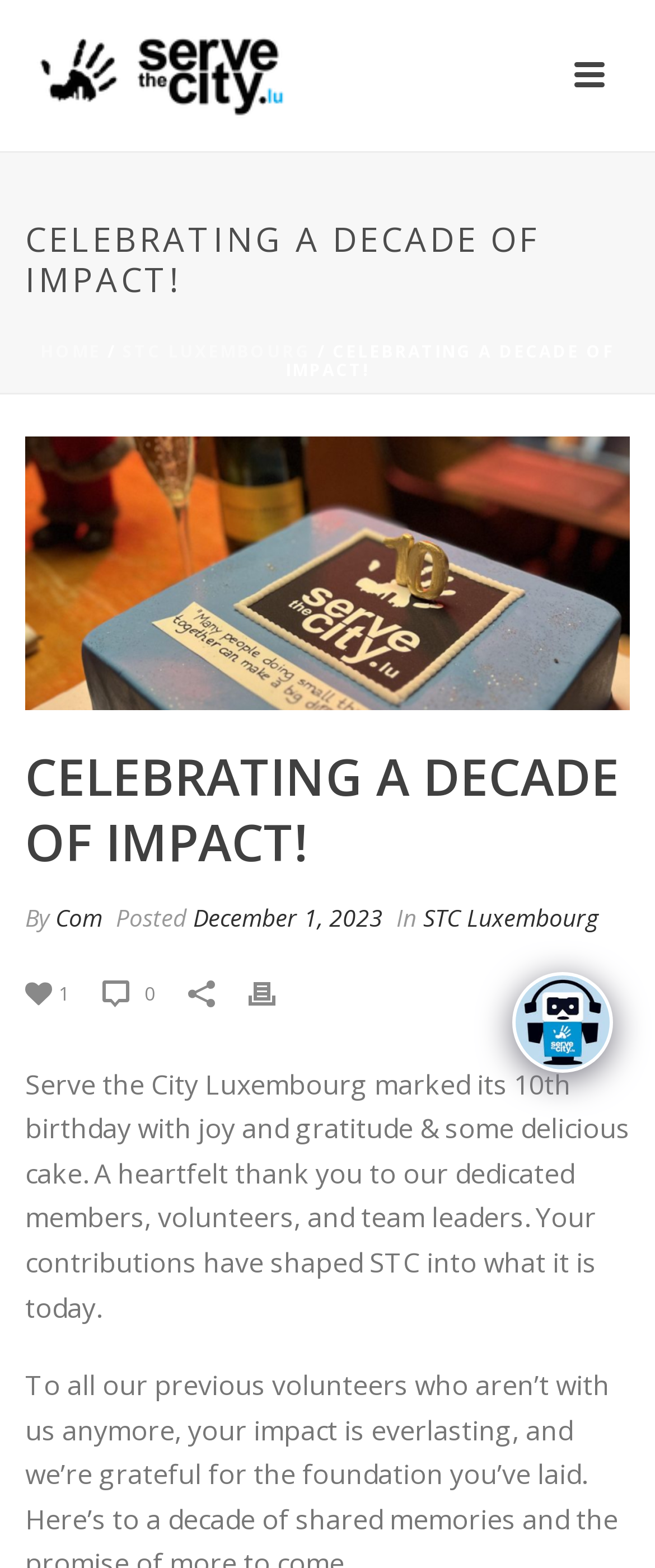Can you specify the bounding box coordinates for the region that should be clicked to fulfill this instruction: "Read the post dated December 1, 2023".

[0.295, 0.575, 0.585, 0.596]